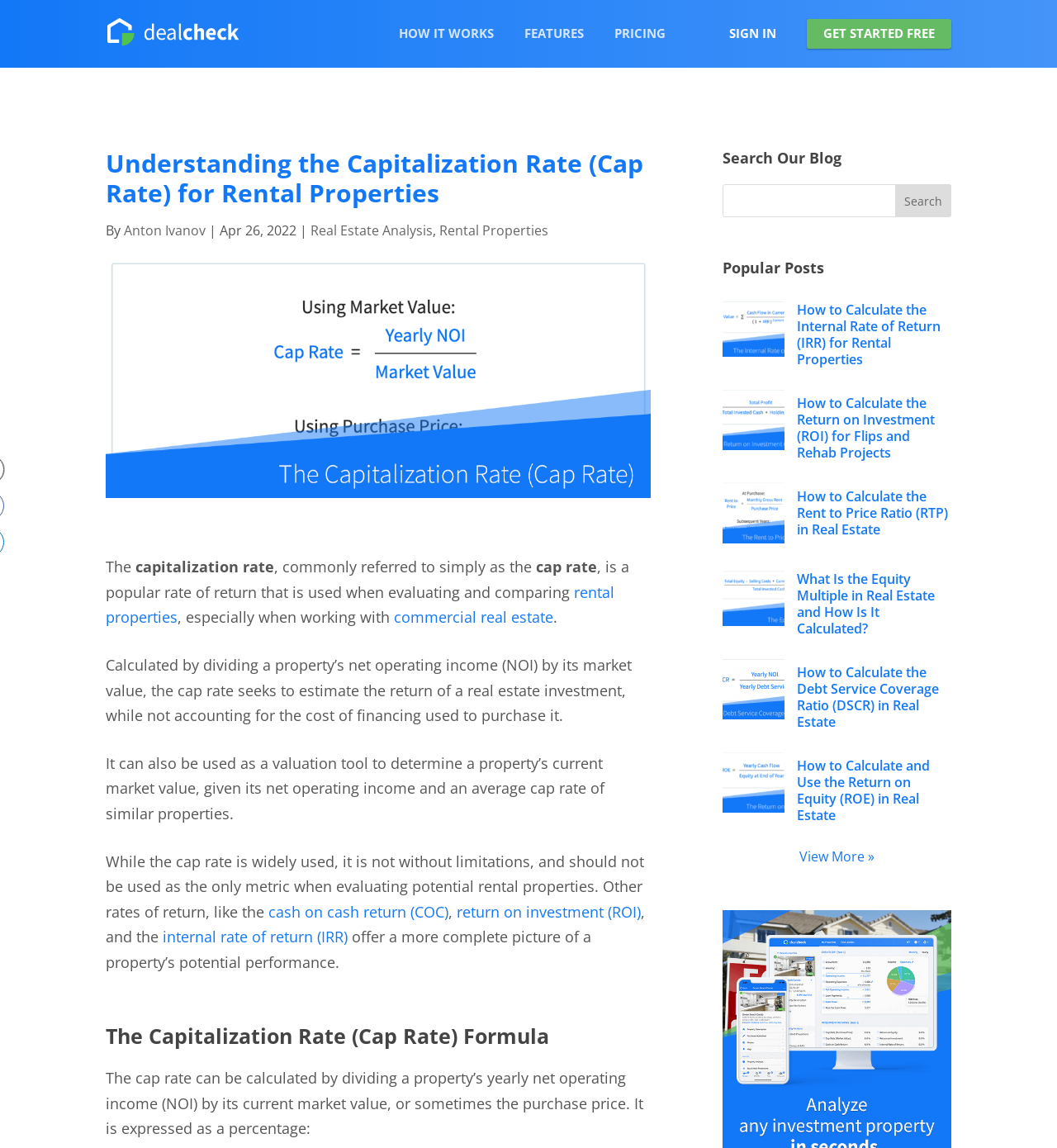Please identify the bounding box coordinates of the clickable area that will allow you to execute the instruction: "Read the article about 'How to Calculate the Internal Rate of Return (IRR) for Rental Properties'".

[0.683, 0.262, 0.9, 0.32]